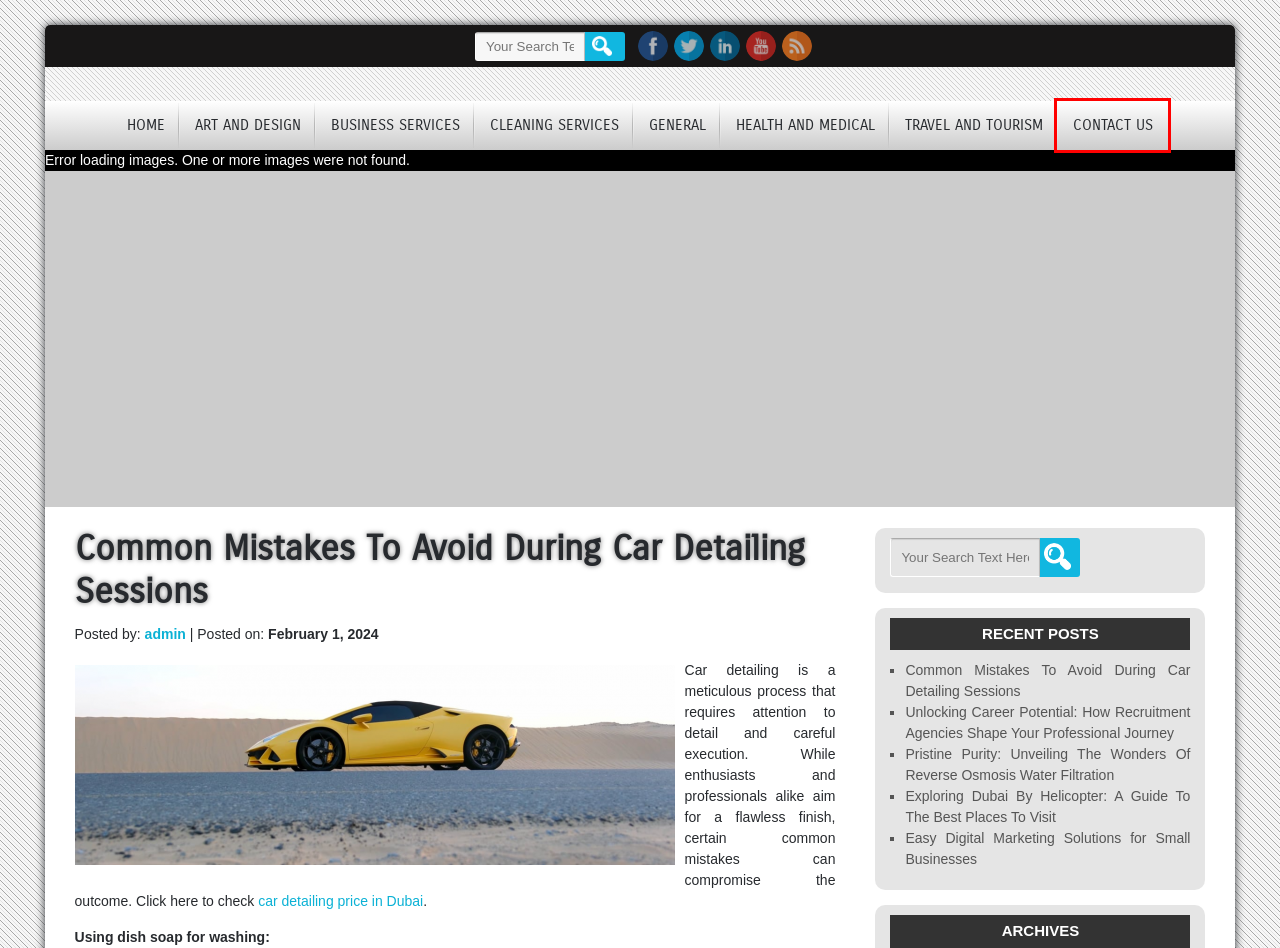Analyze the screenshot of a webpage that features a red rectangle bounding box. Pick the webpage description that best matches the new webpage you would see after clicking on the element within the red bounding box. Here are the candidates:
A. Exploring Dubai By Helicopter: A Guide To The Best Places To Visit
B. Contact Us
C. Unlocking Career Potential: How Recruitment Agencies Shape Your Professional Journey
D. Cleaning Services
E. Travel and Tourism
F. Health and Medical
G. Art and Design
H. Business Services

B